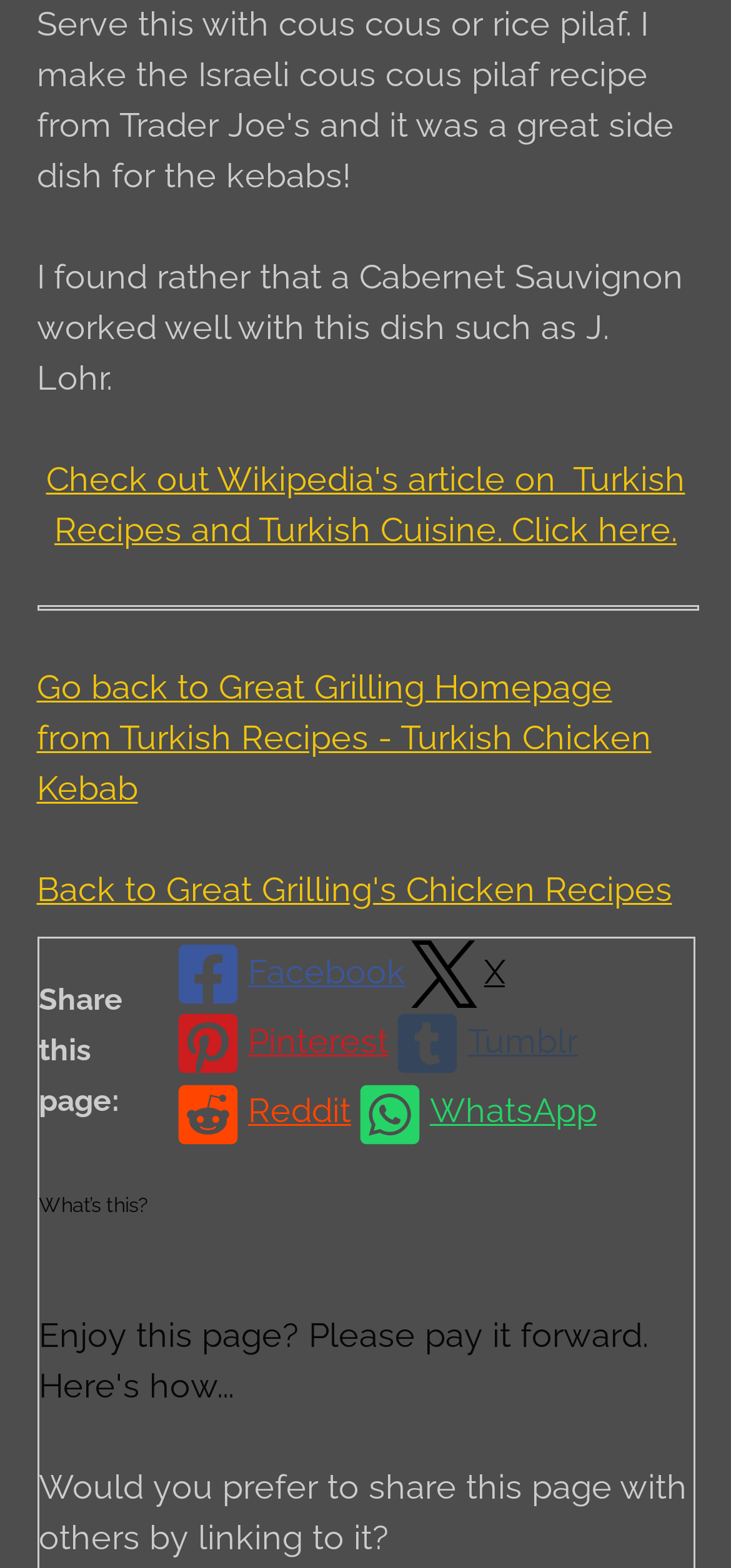Please examine the image and provide a detailed answer to the question: What type of wine is recommended for the dish?

The recommendation is mentioned in the text 'I found rather that a Cabernet Sauvignon worked well with this dish such as J. Lohr.' which suggests that Cabernet Sauvignon is a suitable wine pairing for the dish.